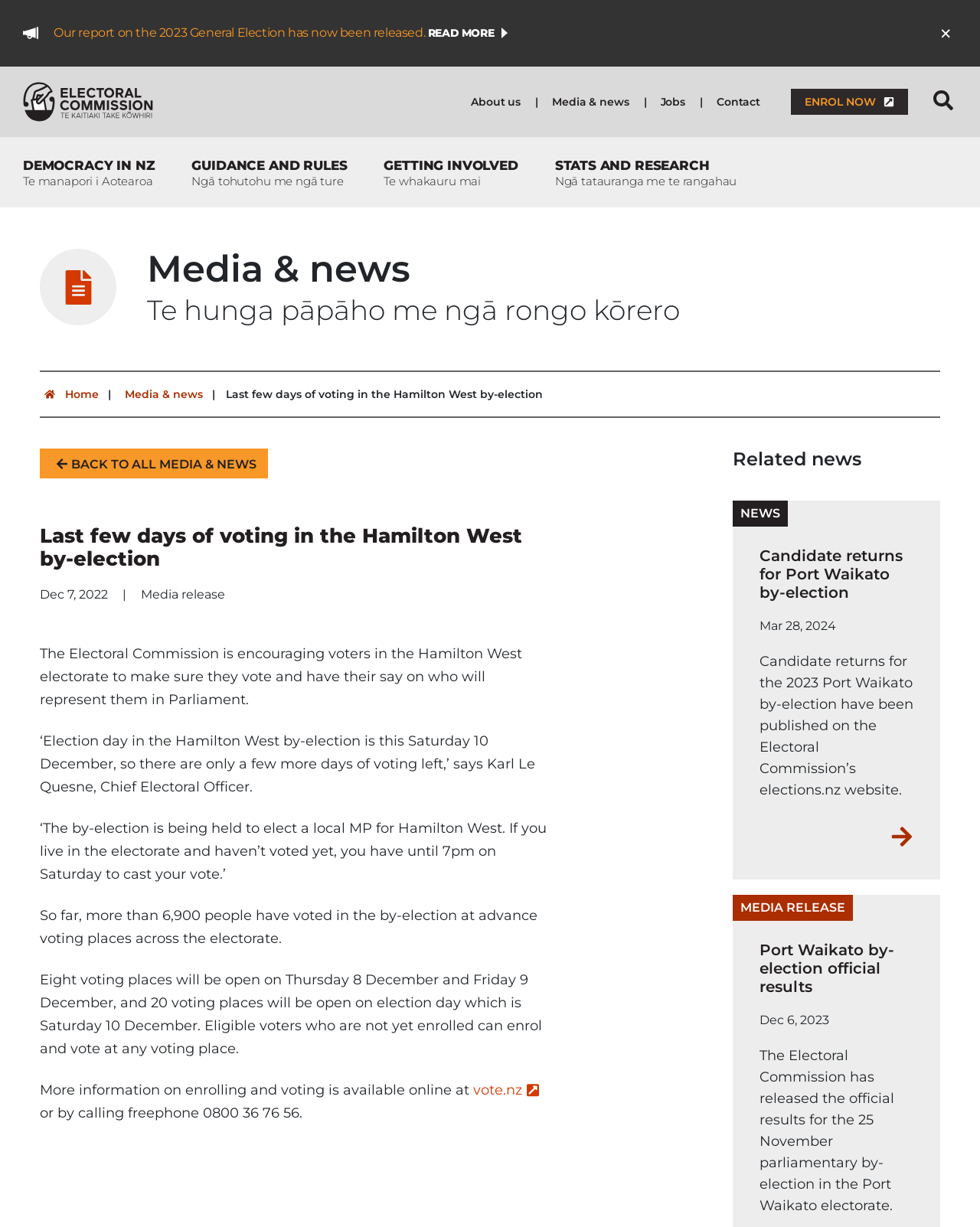Identify the bounding box coordinates for the element you need to click to achieve the following task: "Read more about the last few days of voting in the Hamilton West by-election". The coordinates must be four float values ranging from 0 to 1, formatted as [left, top, right, bottom].

[0.041, 0.365, 0.273, 0.39]